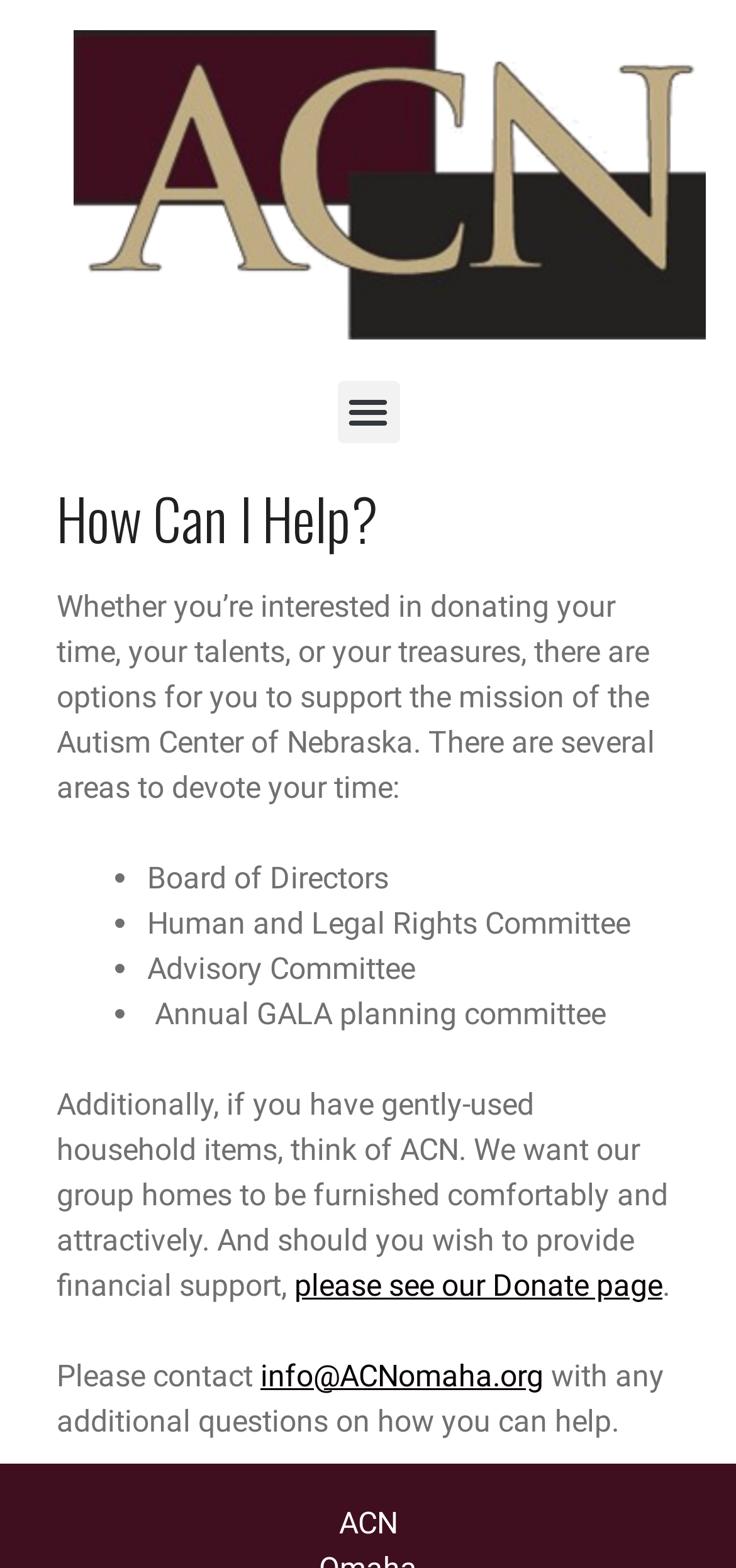How can one provide financial support?
We need a detailed and exhaustive answer to the question. Please elaborate.

The webpage mentions that if one wishes to provide financial support, they can visit the Donate page, as indicated by the link 'please see our Donate page' in the content.